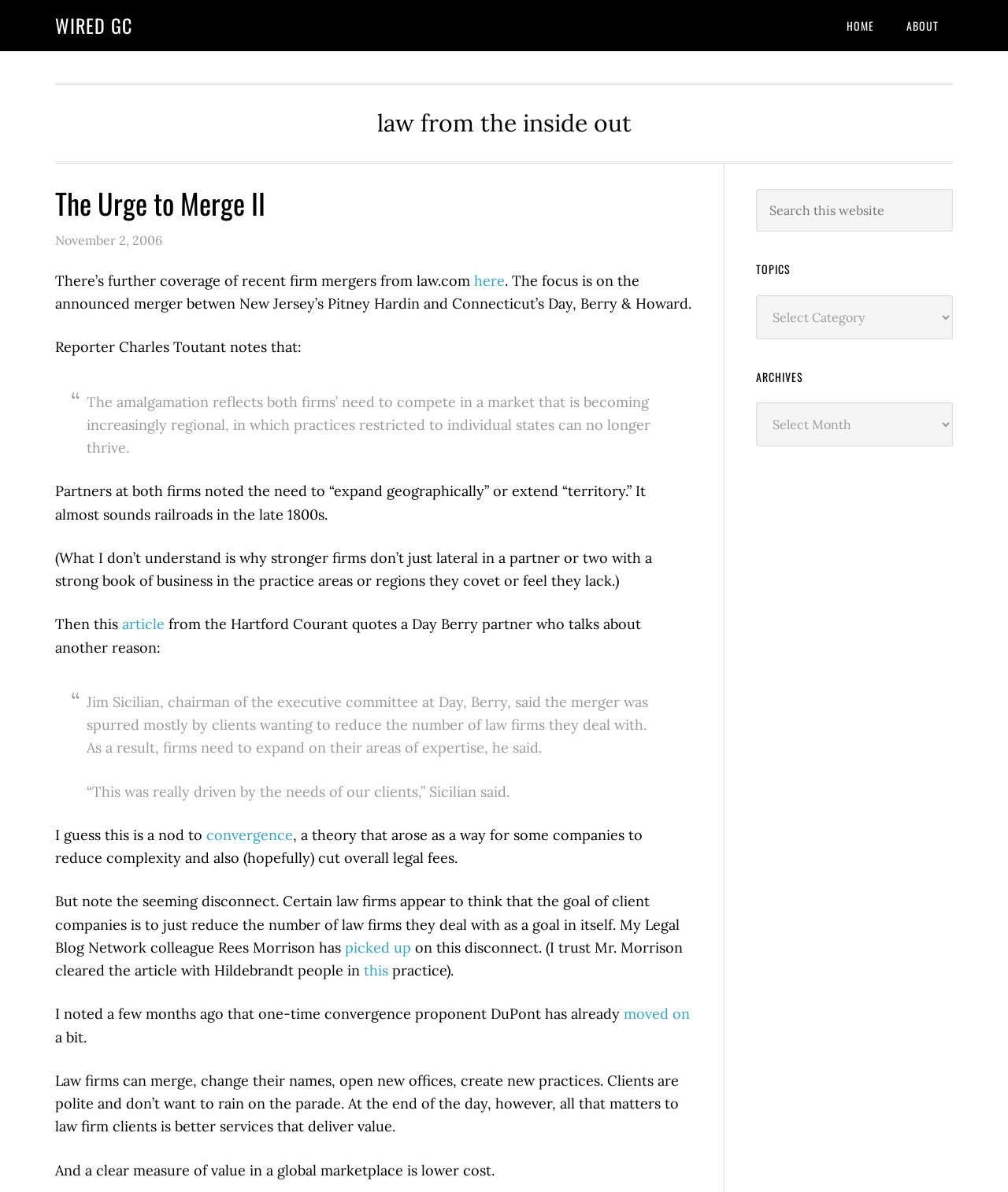Determine the bounding box coordinates of the clickable region to execute the instruction: "Search this website". The coordinates should be four float numbers between 0 and 1, denoted as [left, top, right, bottom].

[0.75, 0.158, 0.945, 0.194]